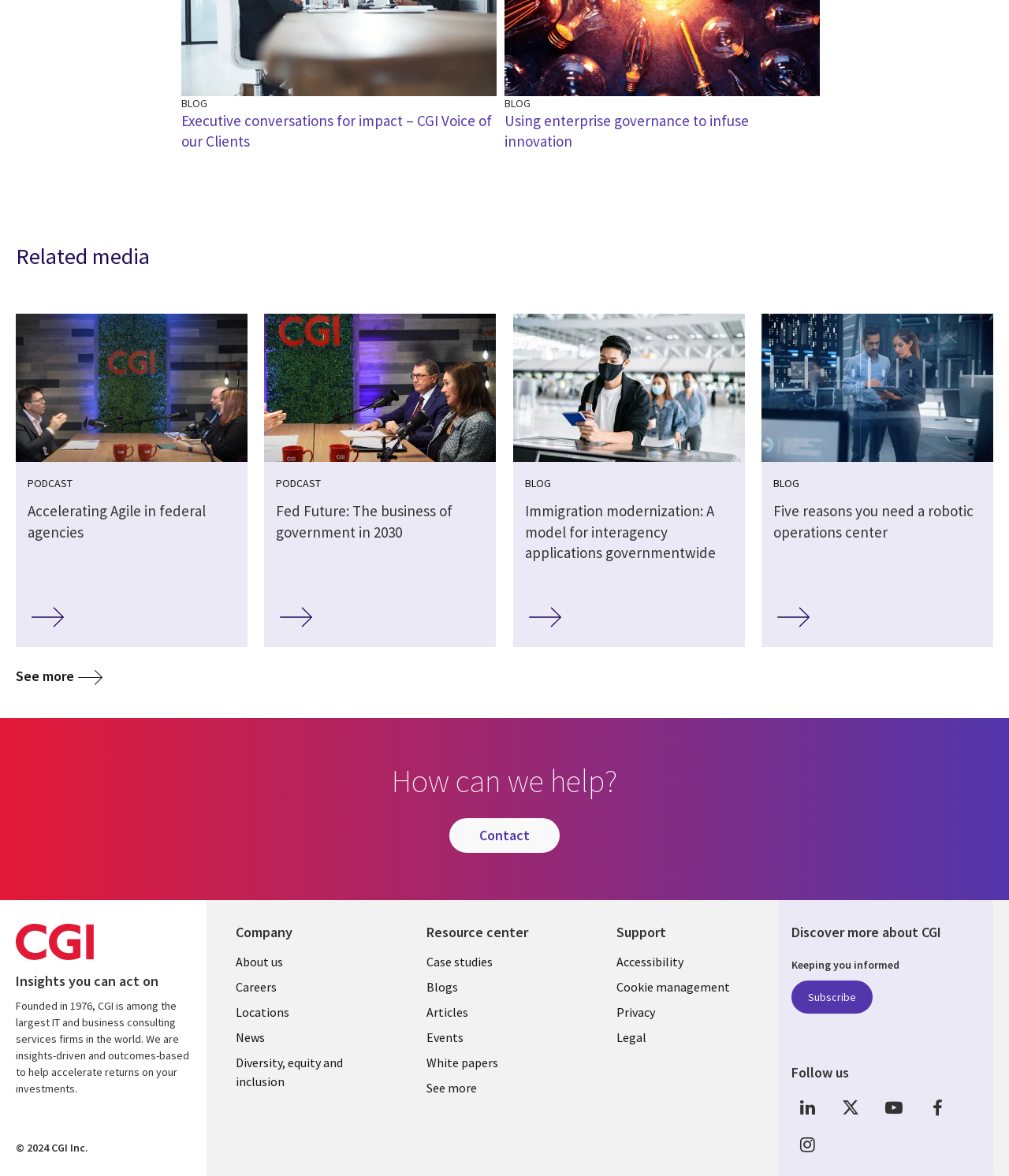Locate the bounding box of the UI element described in the following text: "See more".

[0.407, 0.914, 0.569, 0.936]